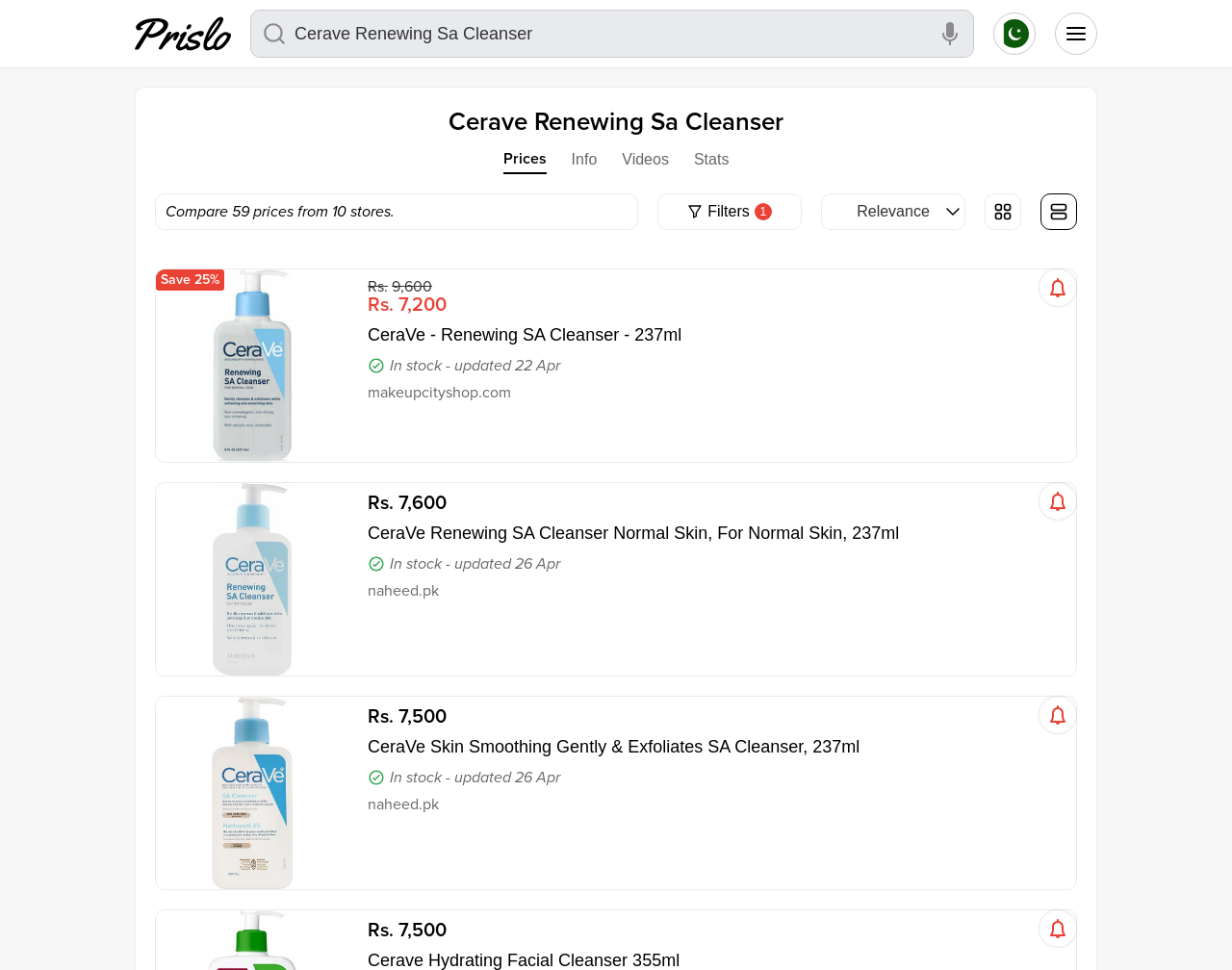Show the bounding box coordinates for the HTML element described as: "Filters 1".

[0.534, 0.199, 0.651, 0.237]